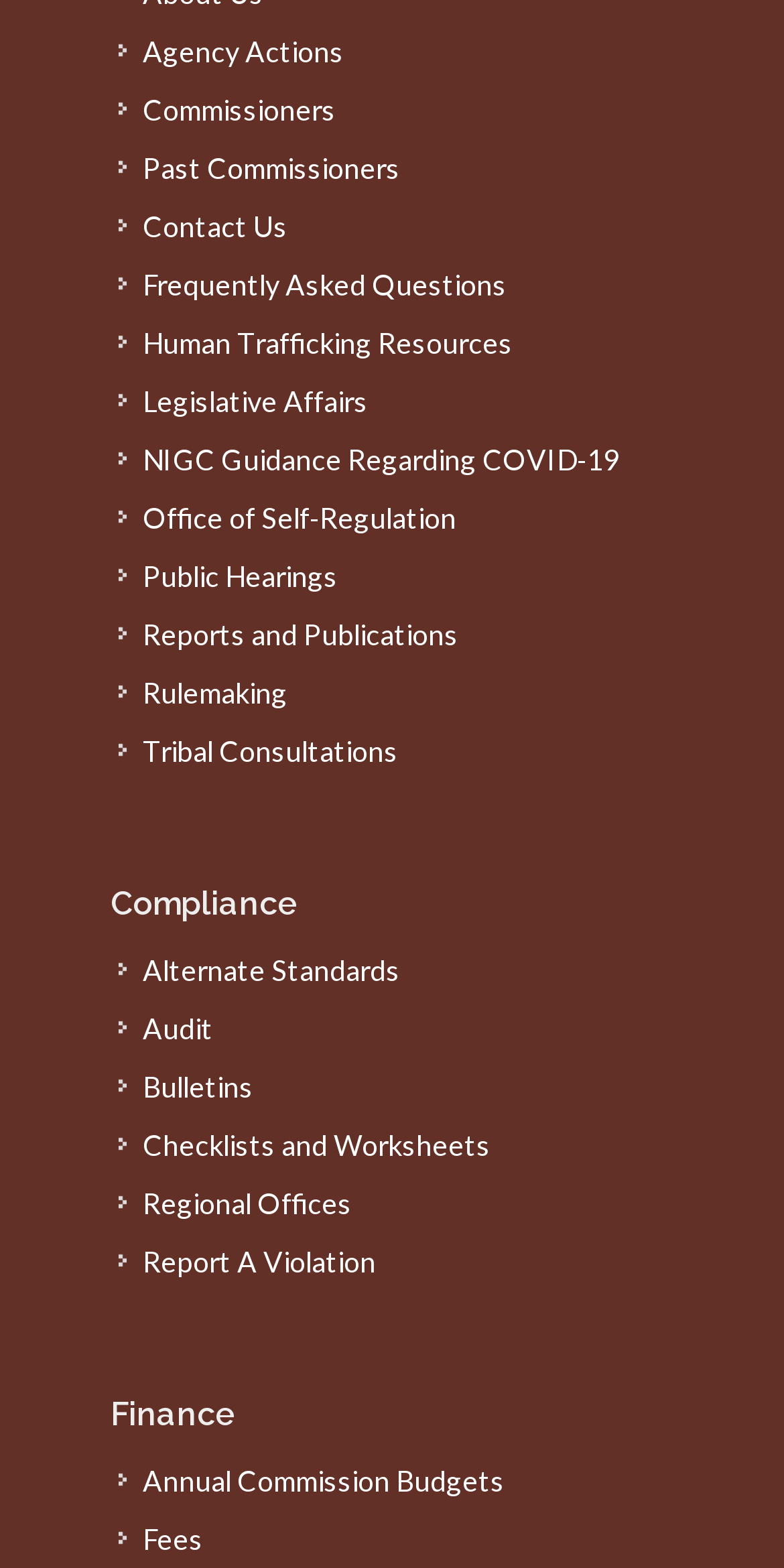Find the bounding box coordinates of the area to click in order to follow the instruction: "Check Audit information".

[0.151, 0.643, 0.279, 0.669]